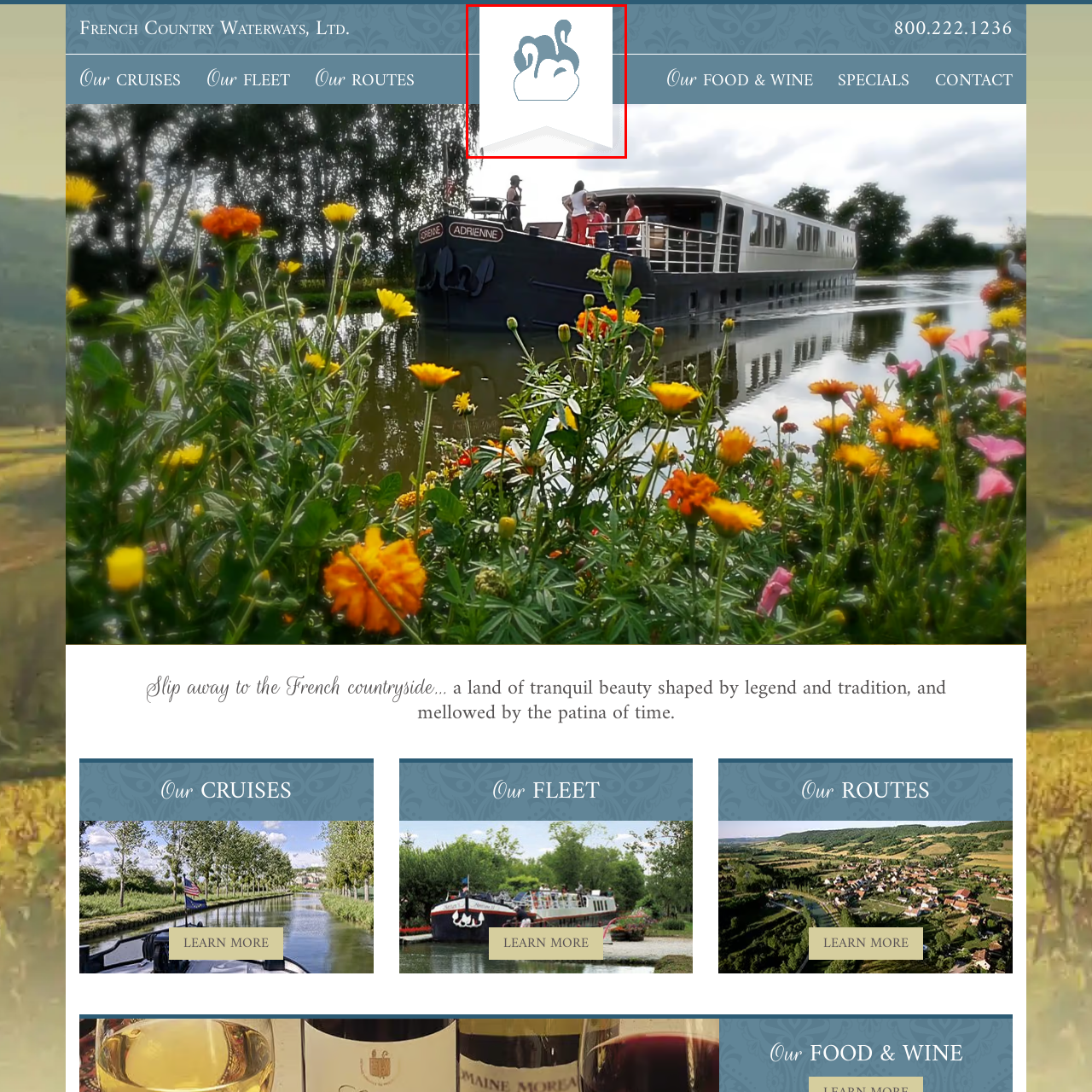Compose a thorough description of the image encased in the red perimeter.

The image features a stylized depiction of a serene, flowing design that evokes the essence of luxury and tranquility, perfectly aligning with the theme of canal cruising. The design, reminiscent of soft waves or gentle currents, uses a soothing blue color palette, enhancing the feeling of calm and elegance. This imagery complements the brand's focus on providing a luxurious experience amidst the picturesque landscapes of the French countryside. It effectively symbolizes the smooth and graceful journey that awaits travelers, inviting them to immerse themselves in the beauty and charm of canal life.